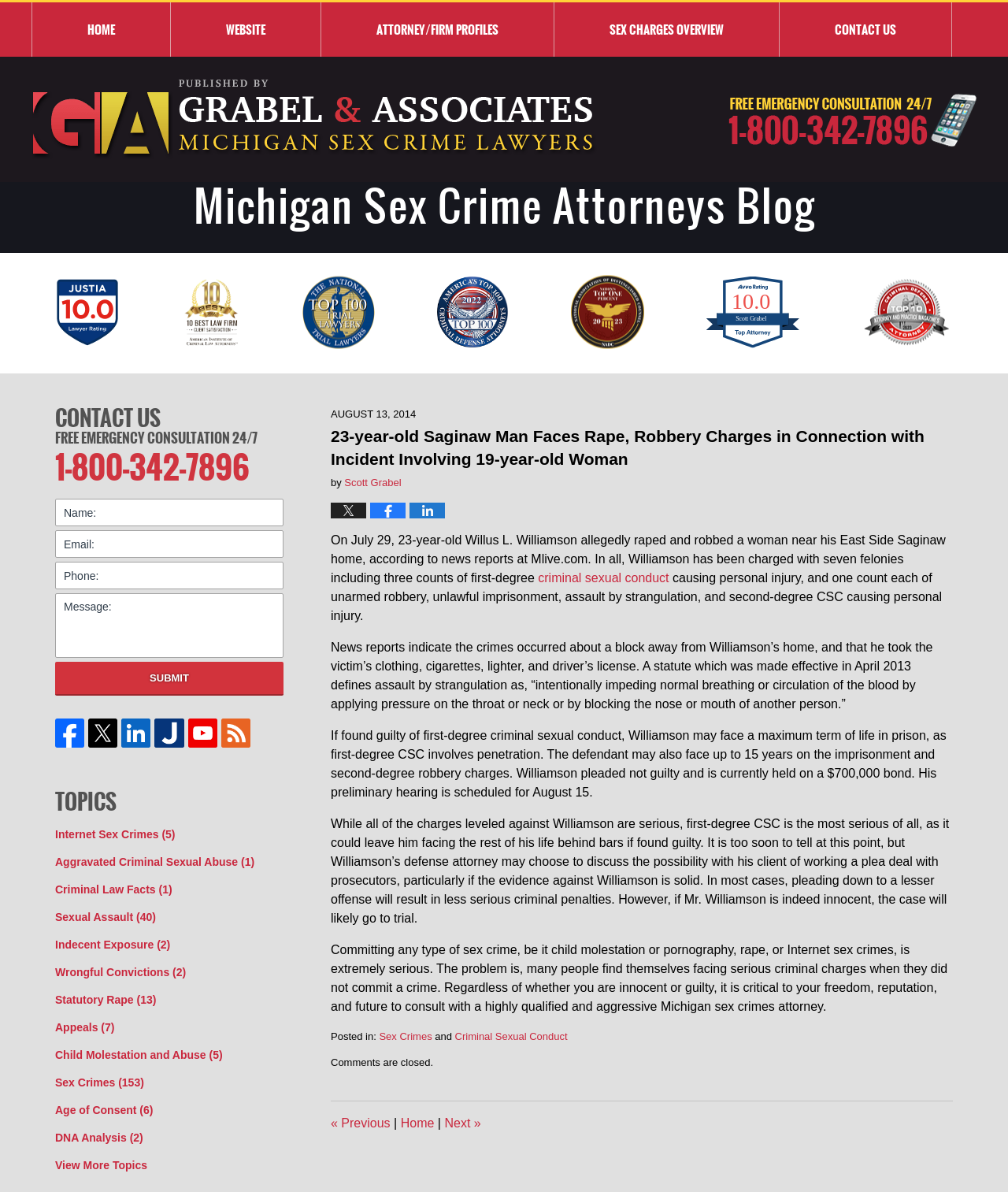Identify the bounding box coordinates of the clickable region necessary to fulfill the following instruction: "Click the 'Tweet this Post' button". The bounding box coordinates should be four float numbers between 0 and 1, i.e., [left, top, right, bottom].

[0.328, 0.422, 0.363, 0.435]